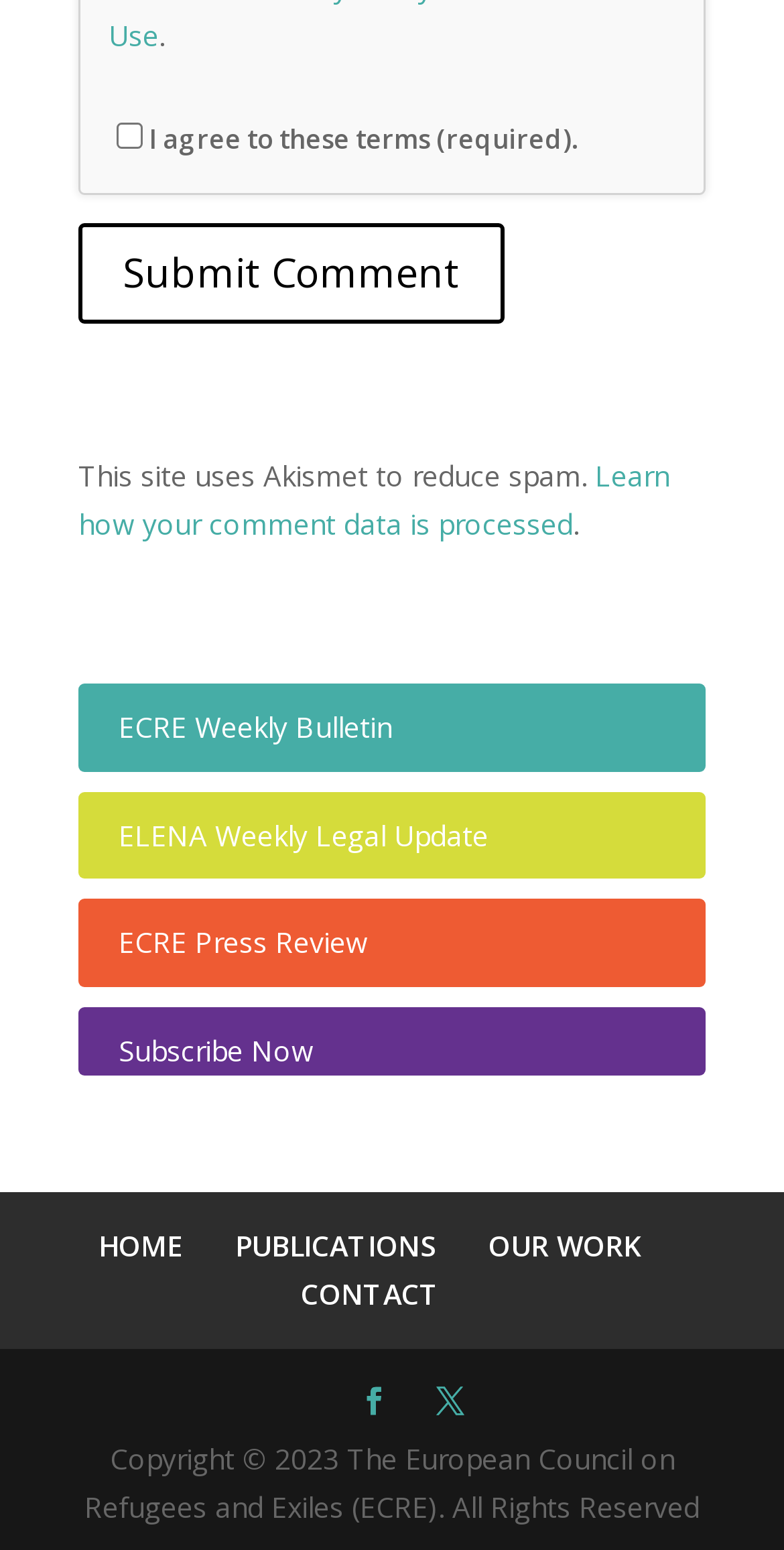What is the copyright information at the bottom of the page?
Using the information from the image, give a concise answer in one word or a short phrase.

Copyright 2023 ECRE